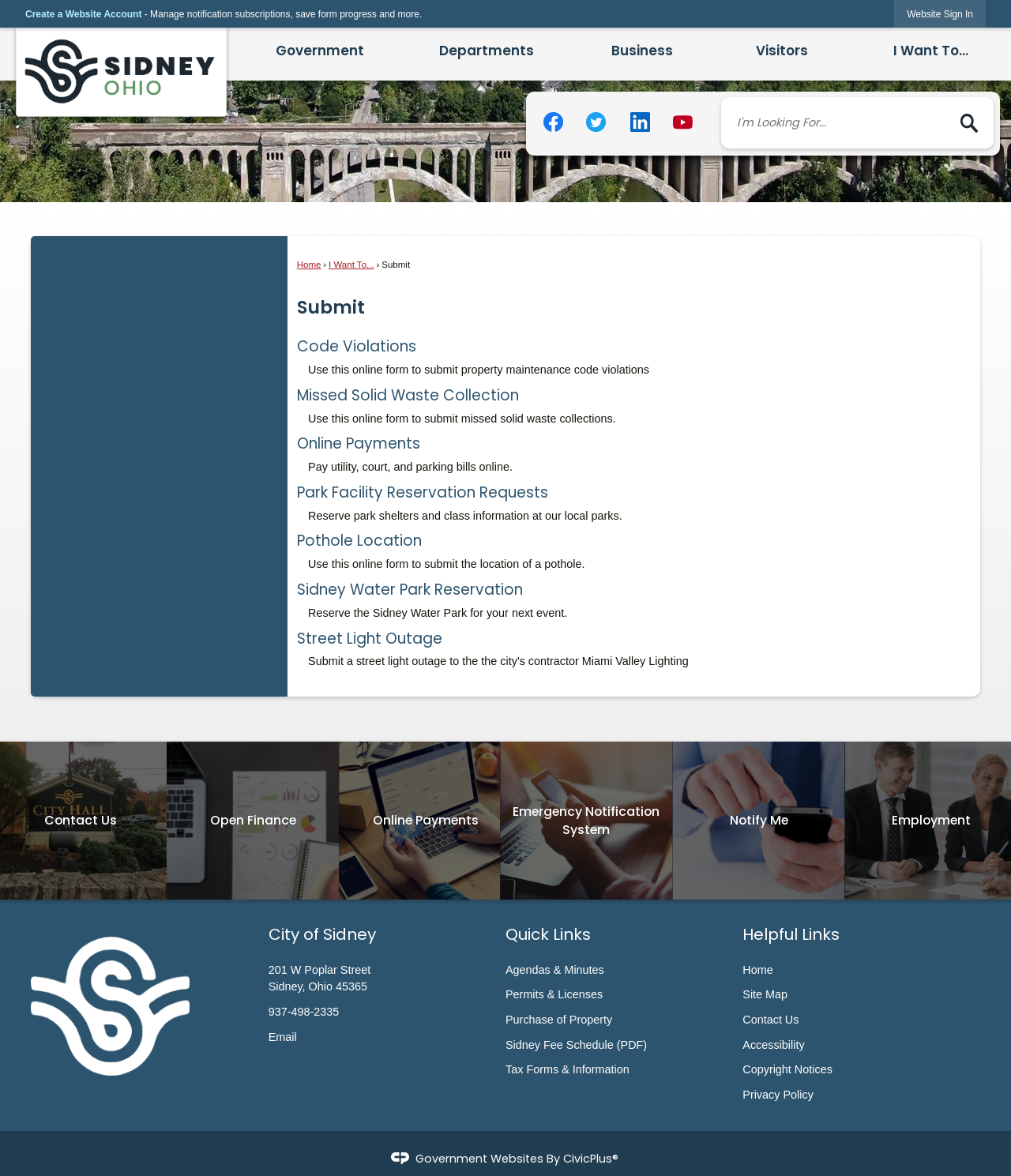What is the purpose of the 'Submit' section?
Analyze the screenshot and provide a detailed answer to the question.

Based on the webpage structure, the 'Submit' section is a main category that contains various subcategories such as 'Code Violations', 'Missed Solid Waste Collection', 'Online Payments', and more. These subcategories suggest that the purpose of the 'Submit' section is to allow users to submit various types of requests.